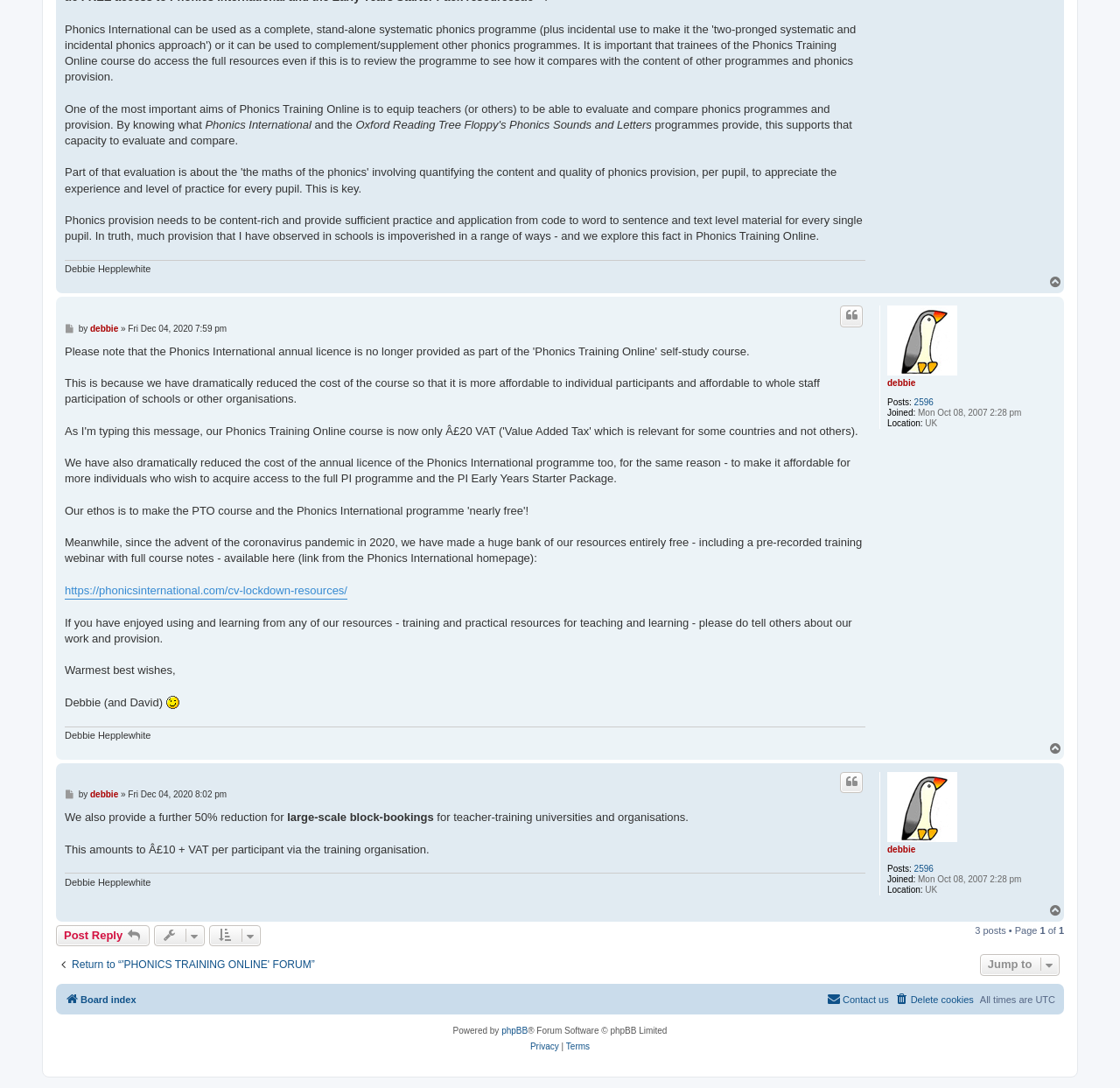Determine the bounding box coordinates of the UI element that matches the following description: "phpBB". The coordinates should be four float numbers between 0 and 1 in the format [left, top, right, bottom].

[0.448, 0.94, 0.471, 0.955]